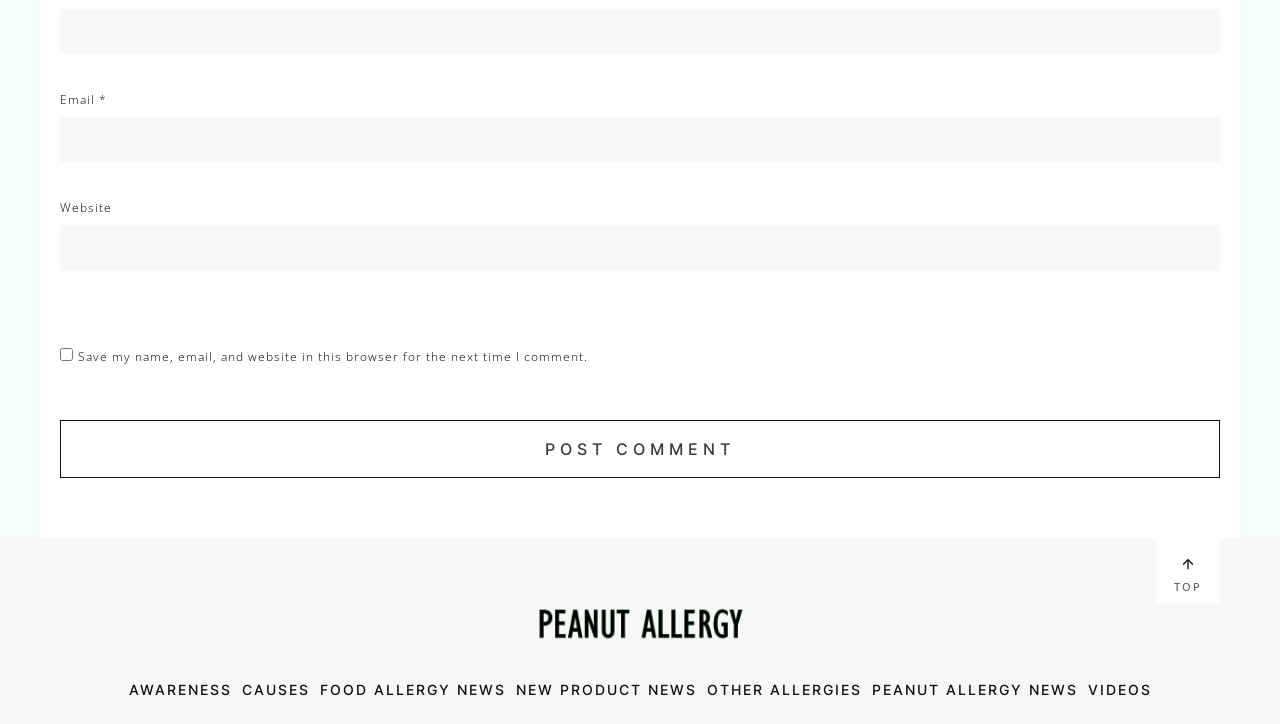Please find the bounding box coordinates of the element that must be clicked to perform the given instruction: "Input your email". The coordinates should be four float numbers from 0 to 1, i.e., [left, top, right, bottom].

[0.047, 0.162, 0.953, 0.224]